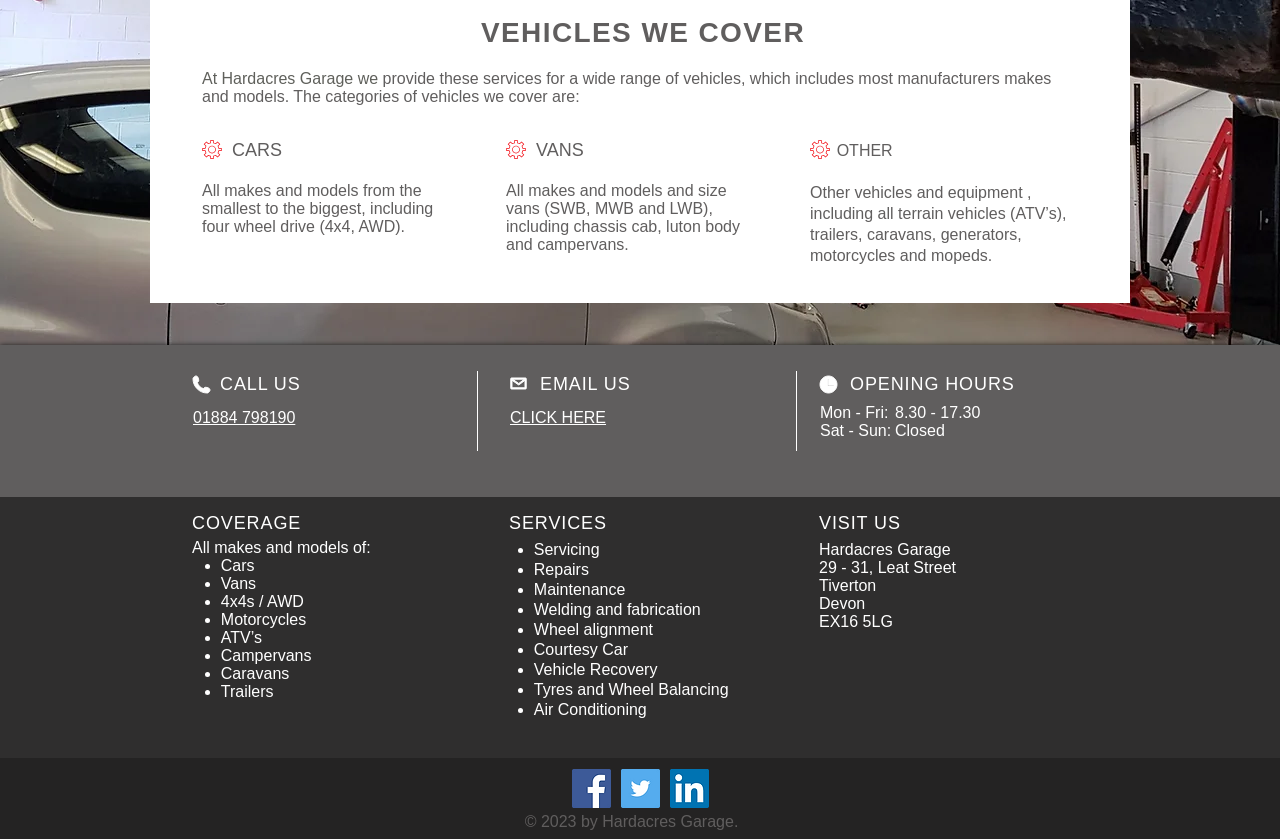Given the description aria-label="LinkedIn Social Icon", predict the bounding box coordinates of the UI element. Ensure the coordinates are in the format (top-left x, top-left y, bottom-right x, bottom-right y) and all values are between 0 and 1.

[0.523, 0.917, 0.554, 0.963]